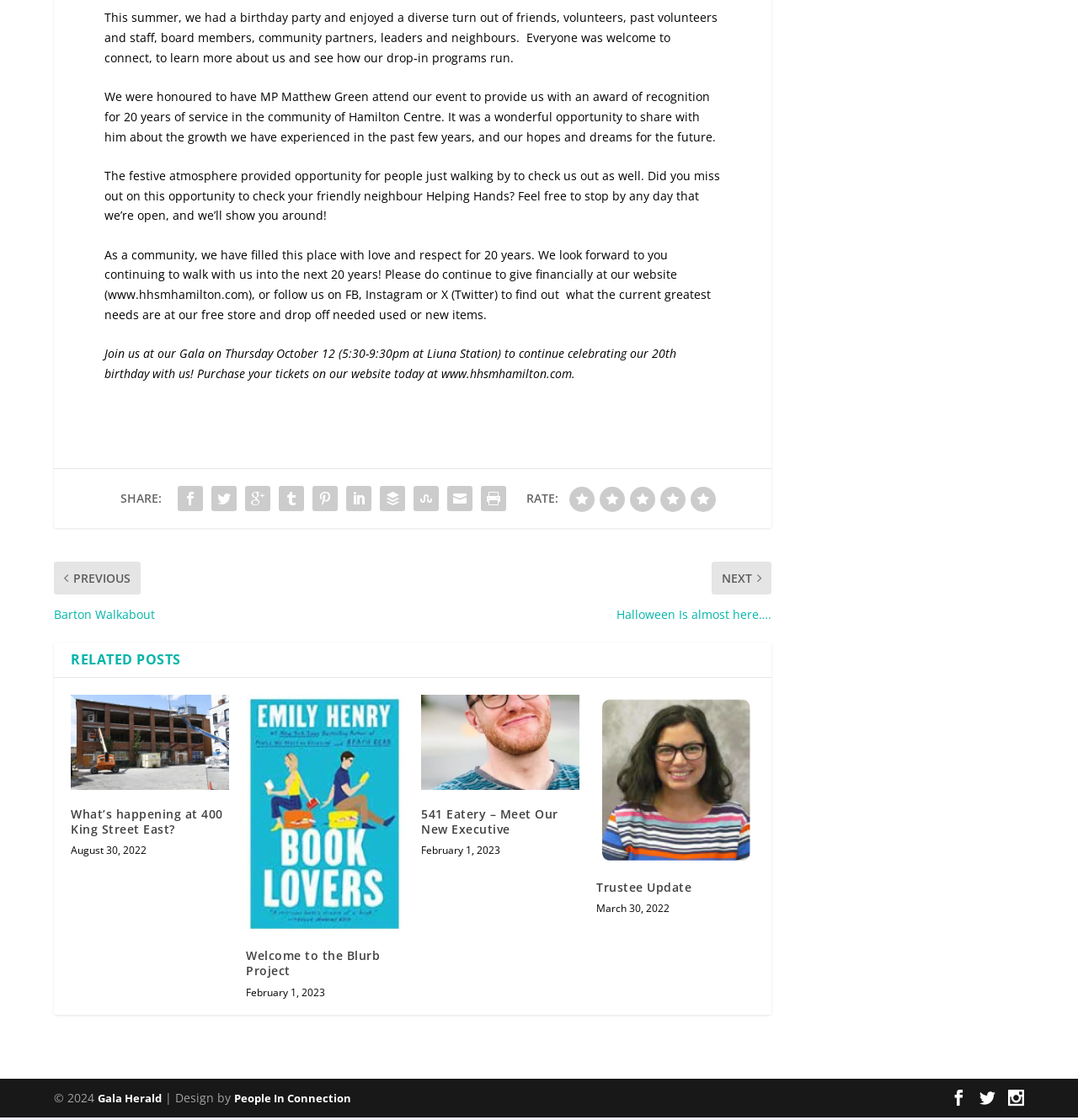How many rating options are available?
Can you give a detailed and elaborate answer to the question?

The images of '1', '2', '3', '4', and '5' are provided as rating options, indicating that there are 5 rating options available.